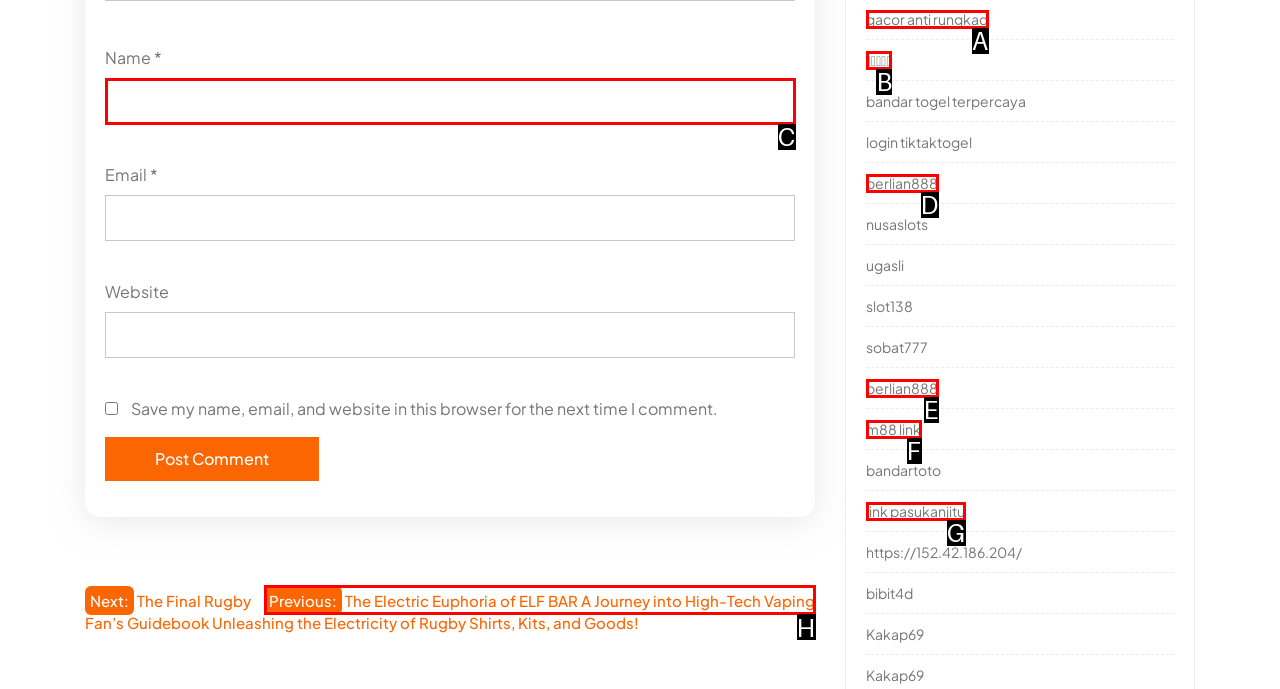Select the letter that corresponds to the UI element described as: parent_node: Name * name="author"
Answer by providing the letter from the given choices.

C